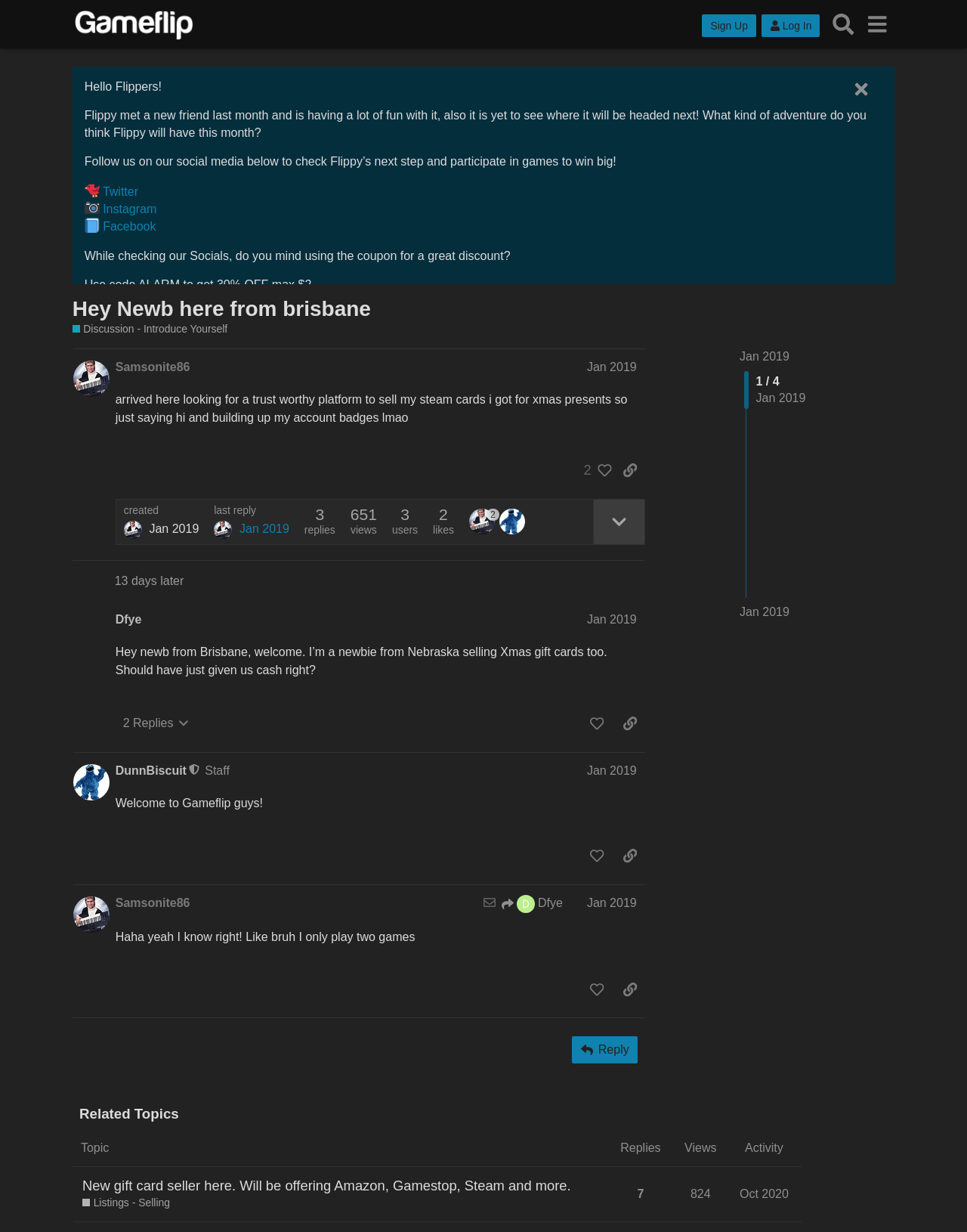Answer the question with a single word or phrase: 
What is the discount code?

ALARM